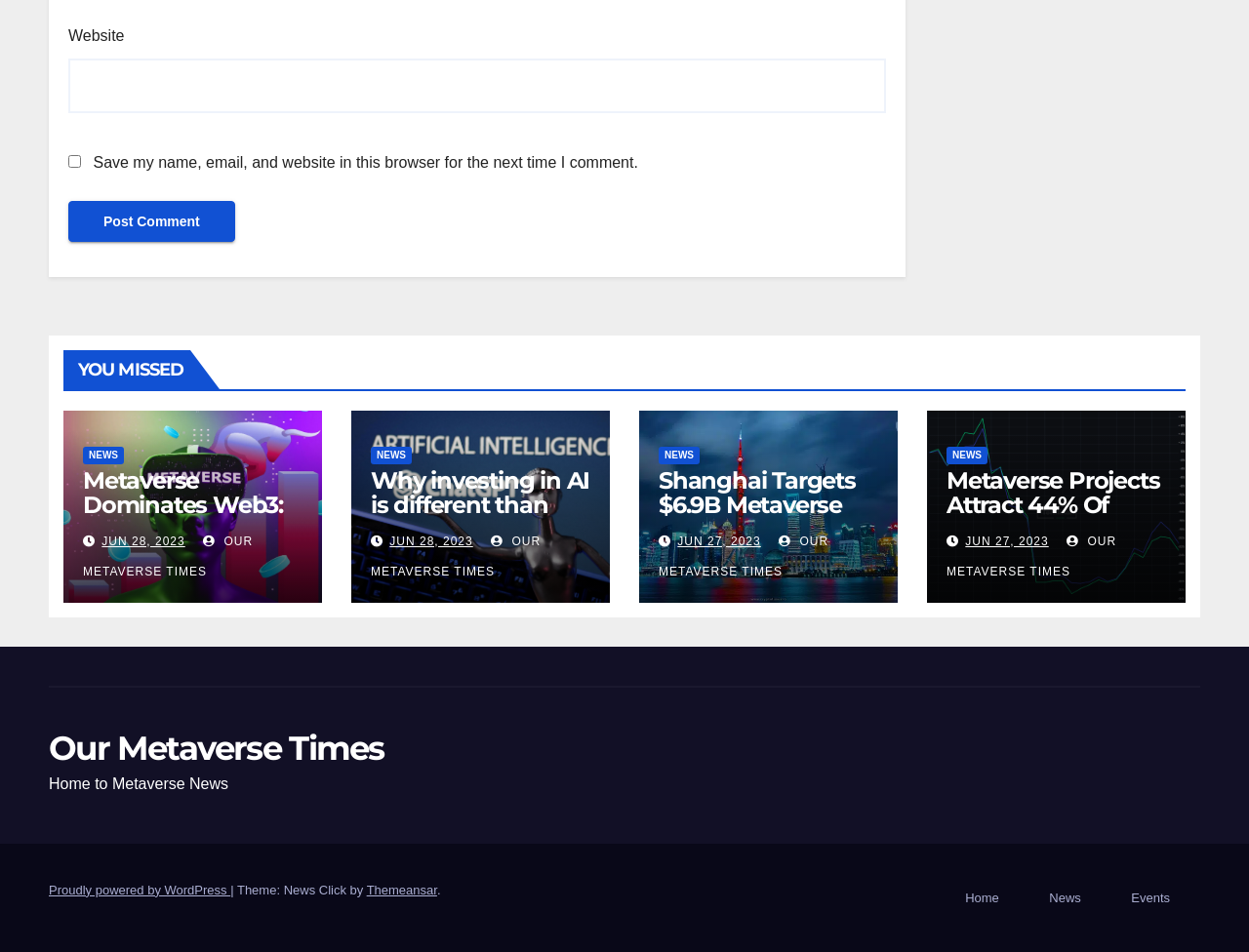Please identify the bounding box coordinates of the area that needs to be clicked to fulfill the following instruction: "Check the latest news."

[0.297, 0.469, 0.33, 0.487]